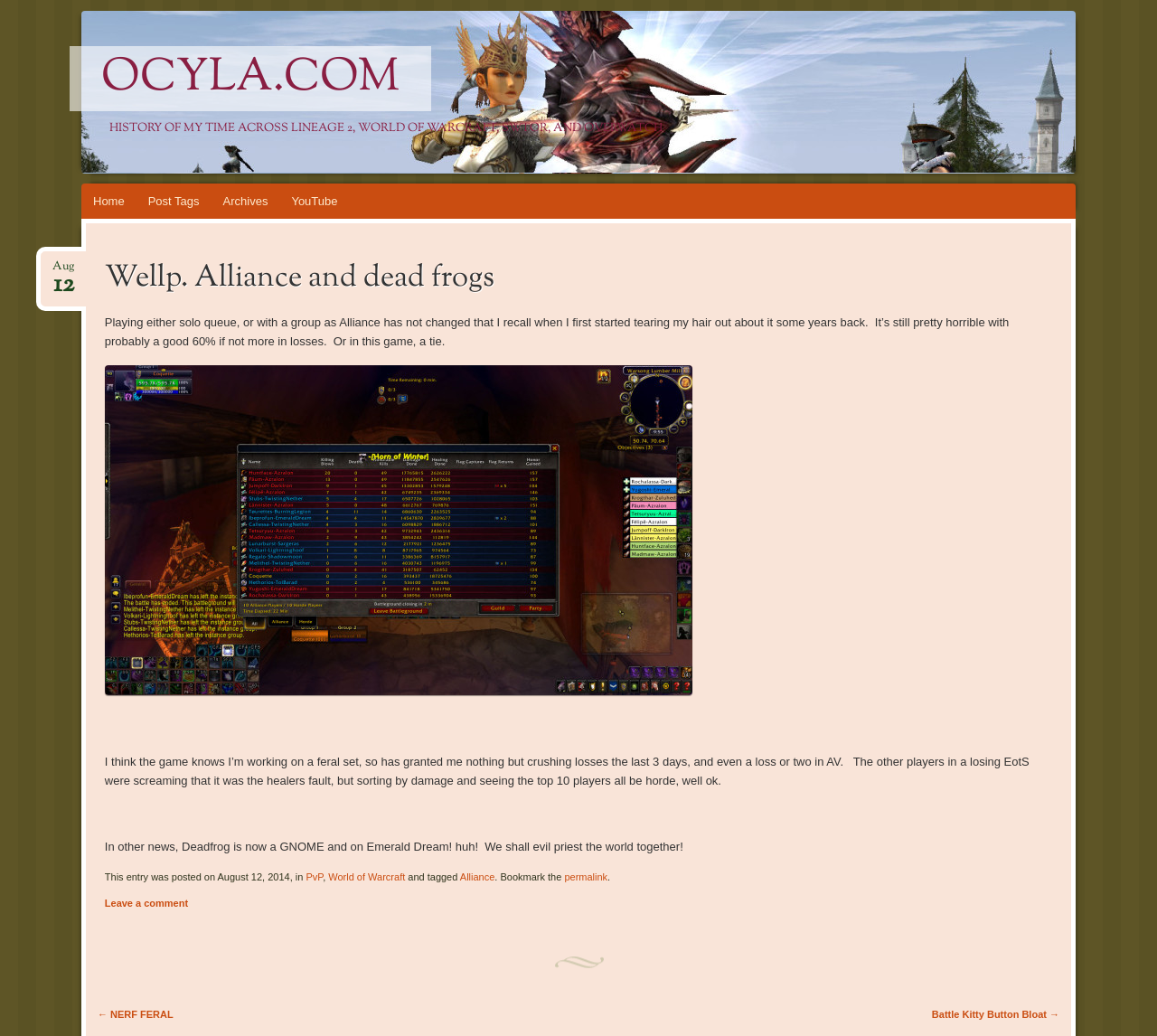Please identify the bounding box coordinates of the area that needs to be clicked to fulfill the following instruction: "Click on the 'Home' link."

[0.07, 0.177, 0.118, 0.211]